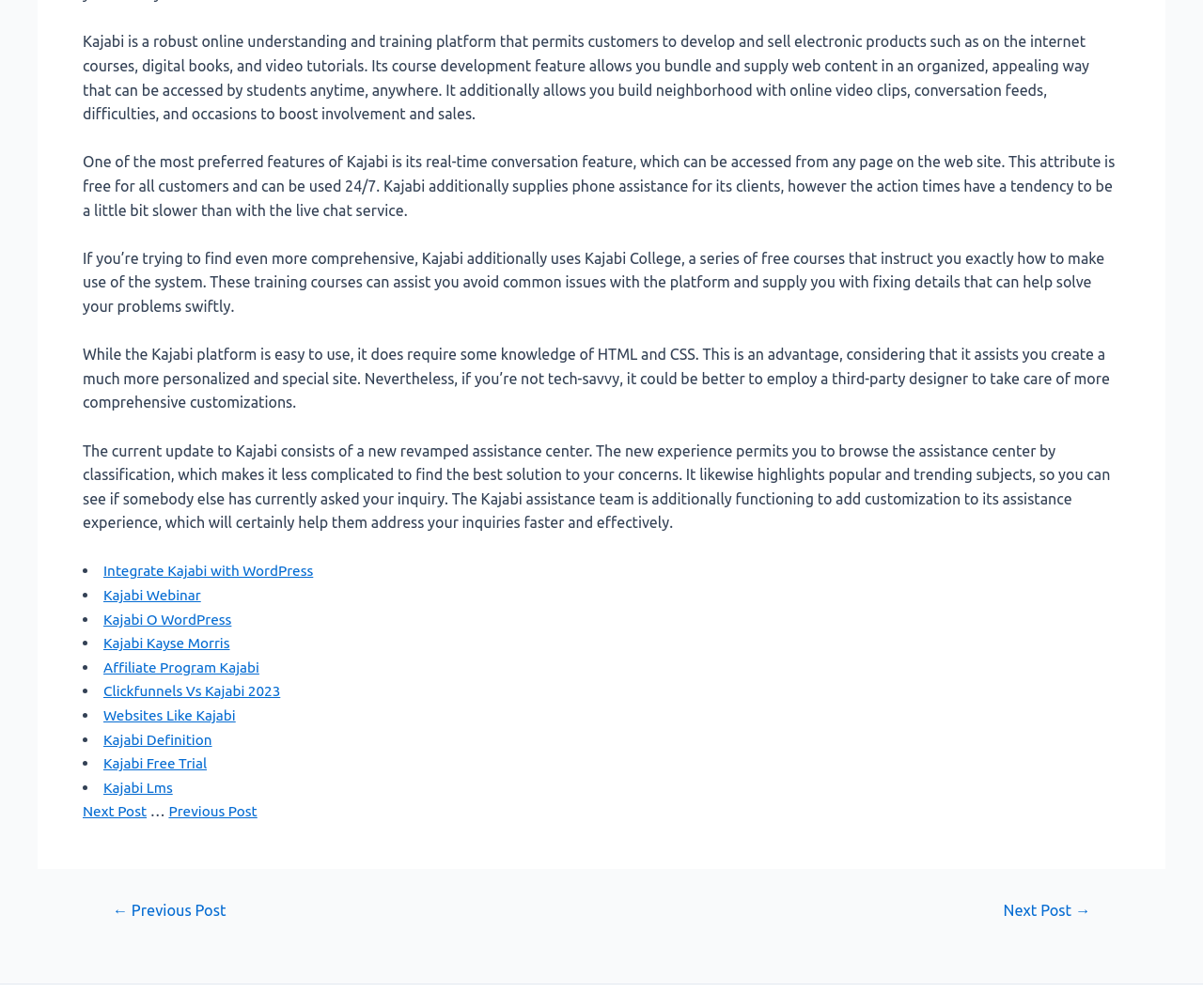Provide the bounding box coordinates of the area you need to click to execute the following instruction: "Learn about Kajabi College".

[0.069, 0.248, 0.918, 0.312]